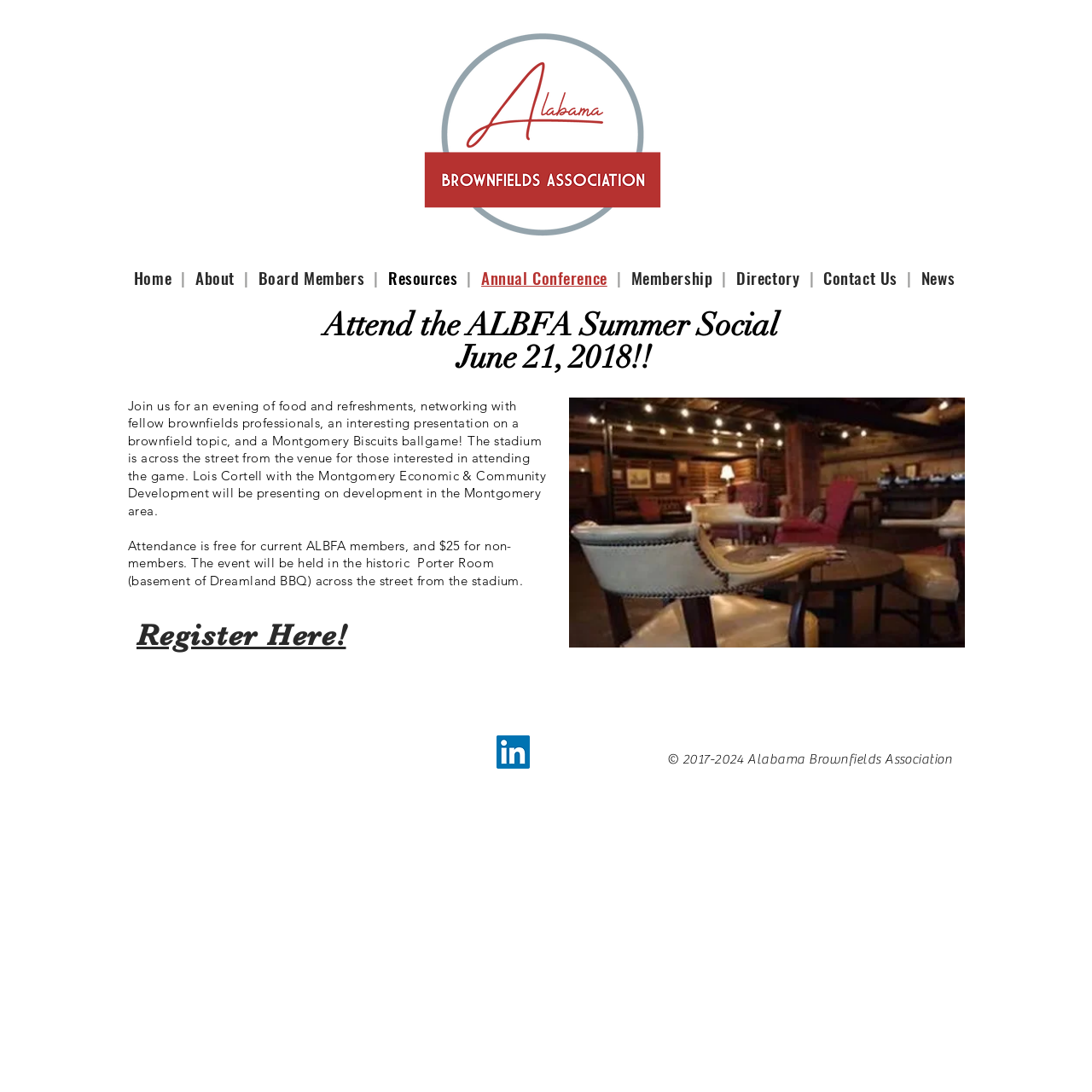What is the organization's name?
Give a one-word or short-phrase answer derived from the screenshot.

Alabama Brownfields Association